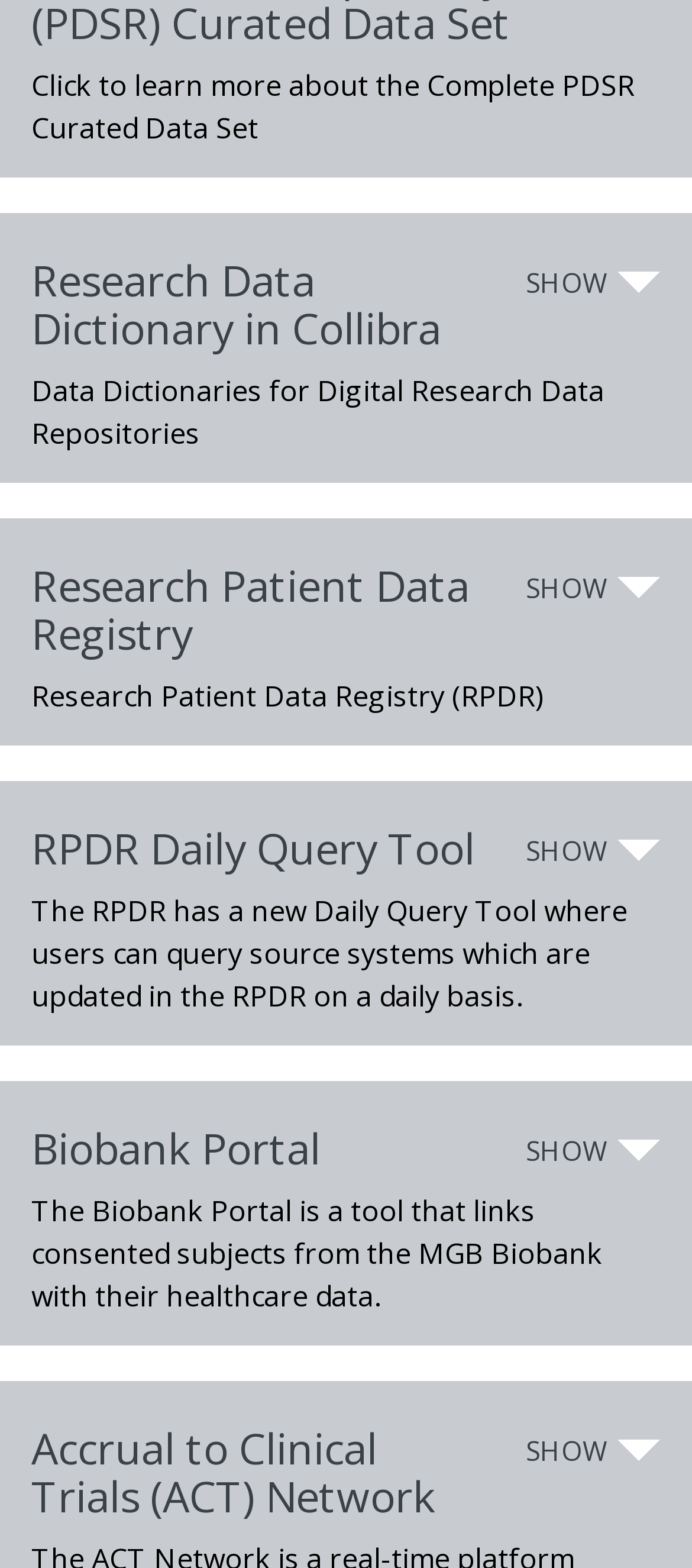Identify the bounding box coordinates of the region I need to click to complete this instruction: "Show Biobank Portal".

[0.76, 0.721, 0.954, 0.747]